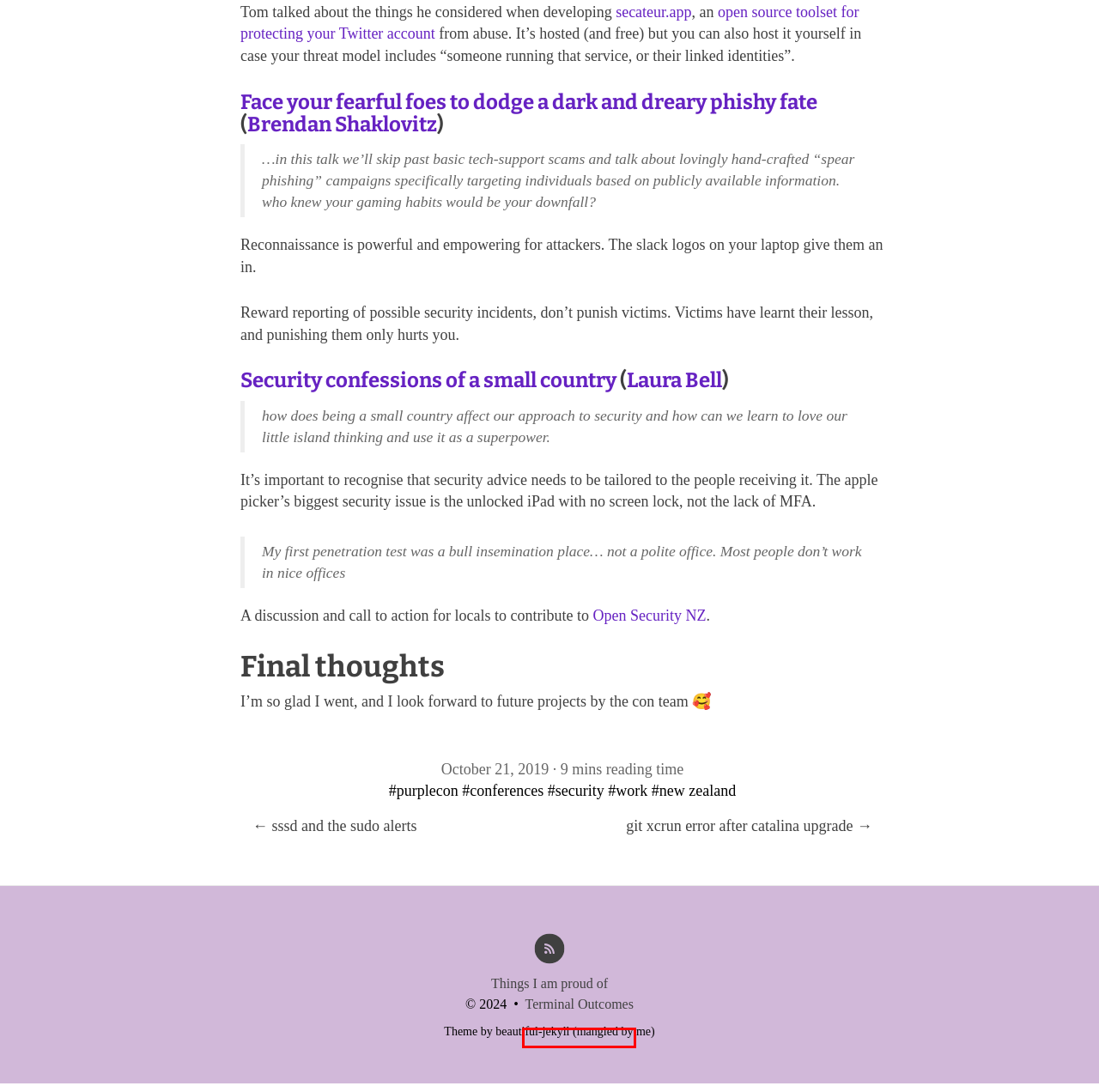You are presented with a screenshot of a webpage containing a red bounding box around a particular UI element. Select the best webpage description that matches the new webpage after clicking the element within the bounding box. Here are the candidates:
A. git xcrun error after catalina upgrade
B. etcd
C. sssd and the sudo alerts
D. yaleman.org
E. Auth0: Secure access for everyone. But not just anyone.
F. purplecon
G. Beautiful Jekyll
H. Terminal Outcomes

H